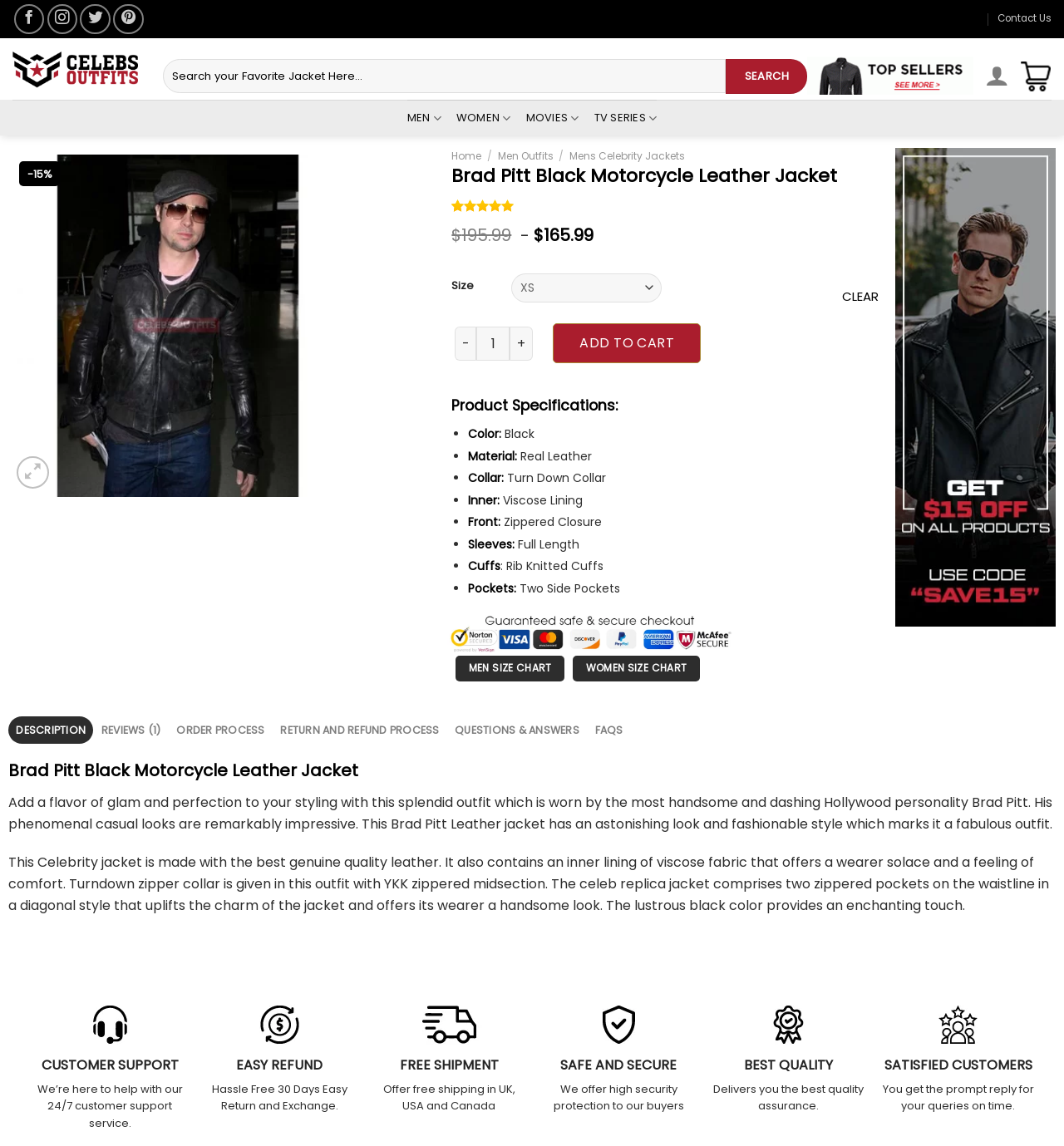Determine which piece of text is the heading of the webpage and provide it.

Brad Pitt Black Motorcycle Leather Jacket